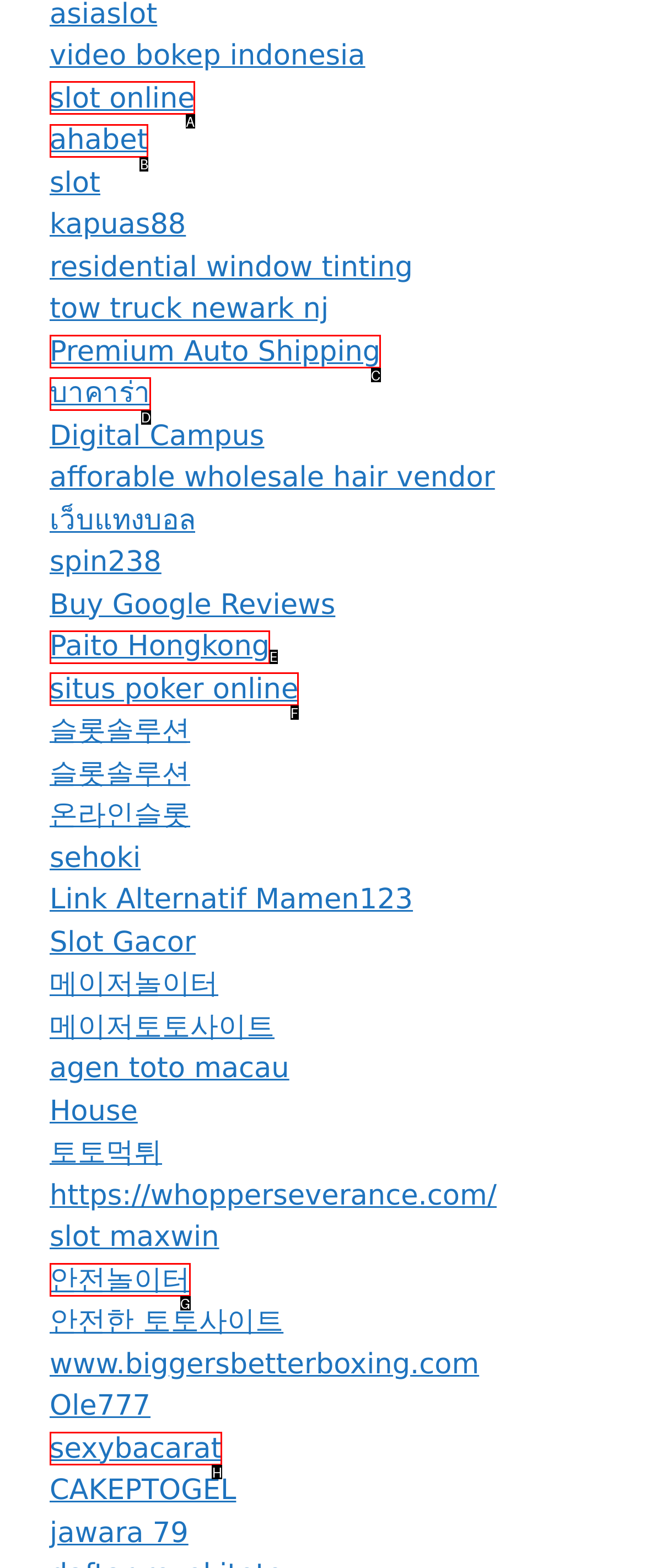Identify the HTML element you need to click to achieve the task: Visit slot online website. Respond with the corresponding letter of the option.

A